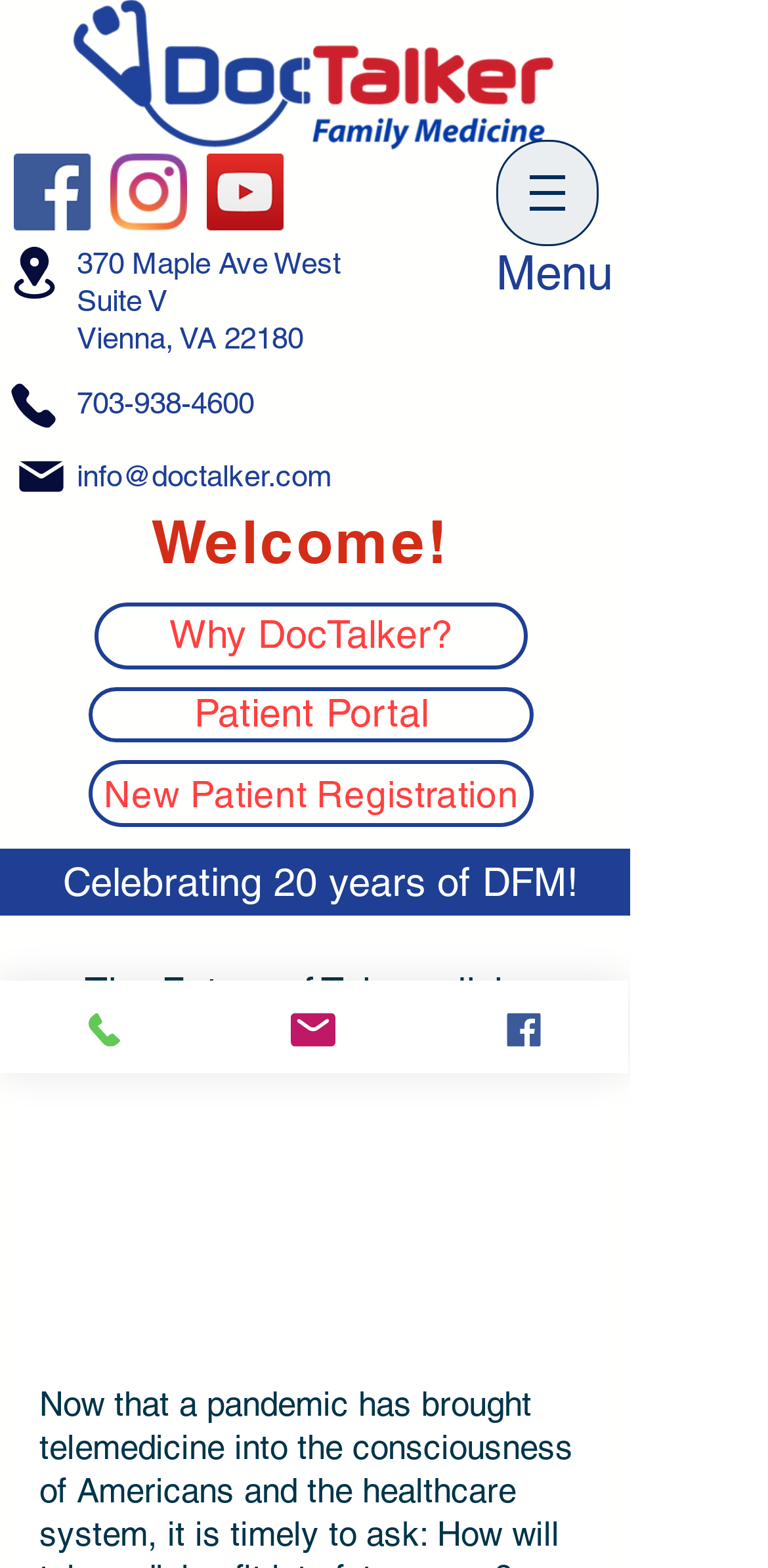Determine the bounding box coordinates for the area that needs to be clicked to fulfill this task: "View location". The coordinates must be given as four float numbers between 0 and 1, i.e., [left, top, right, bottom].

[0.013, 0.154, 0.077, 0.192]